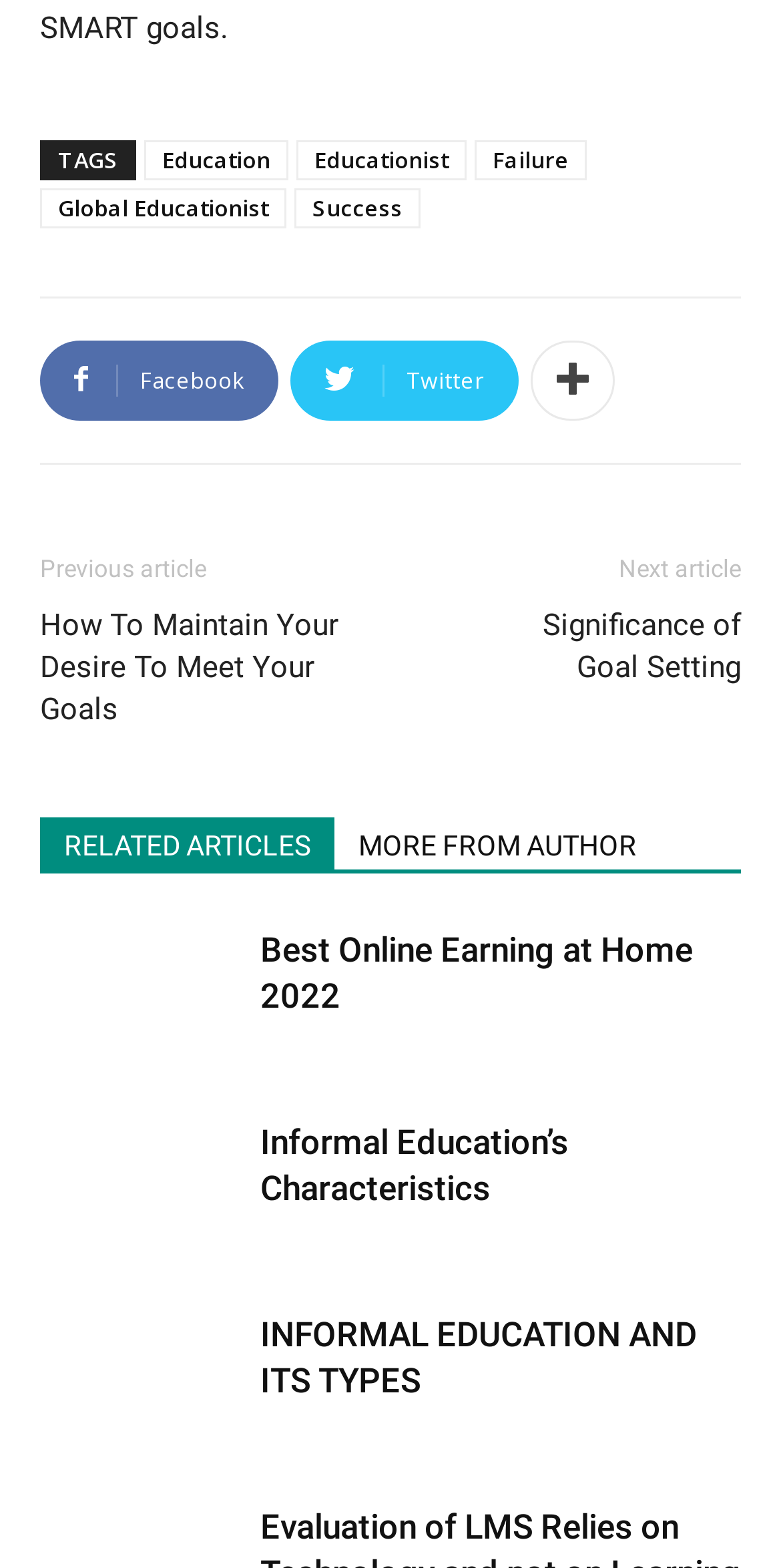Given the description Significance of Goal Setting, predict the bounding box coordinates of the UI element. Ensure the coordinates are in the format (top-left x, top-left y, bottom-right x, bottom-right y) and all values are between 0 and 1.

[0.5, 0.385, 0.949, 0.439]